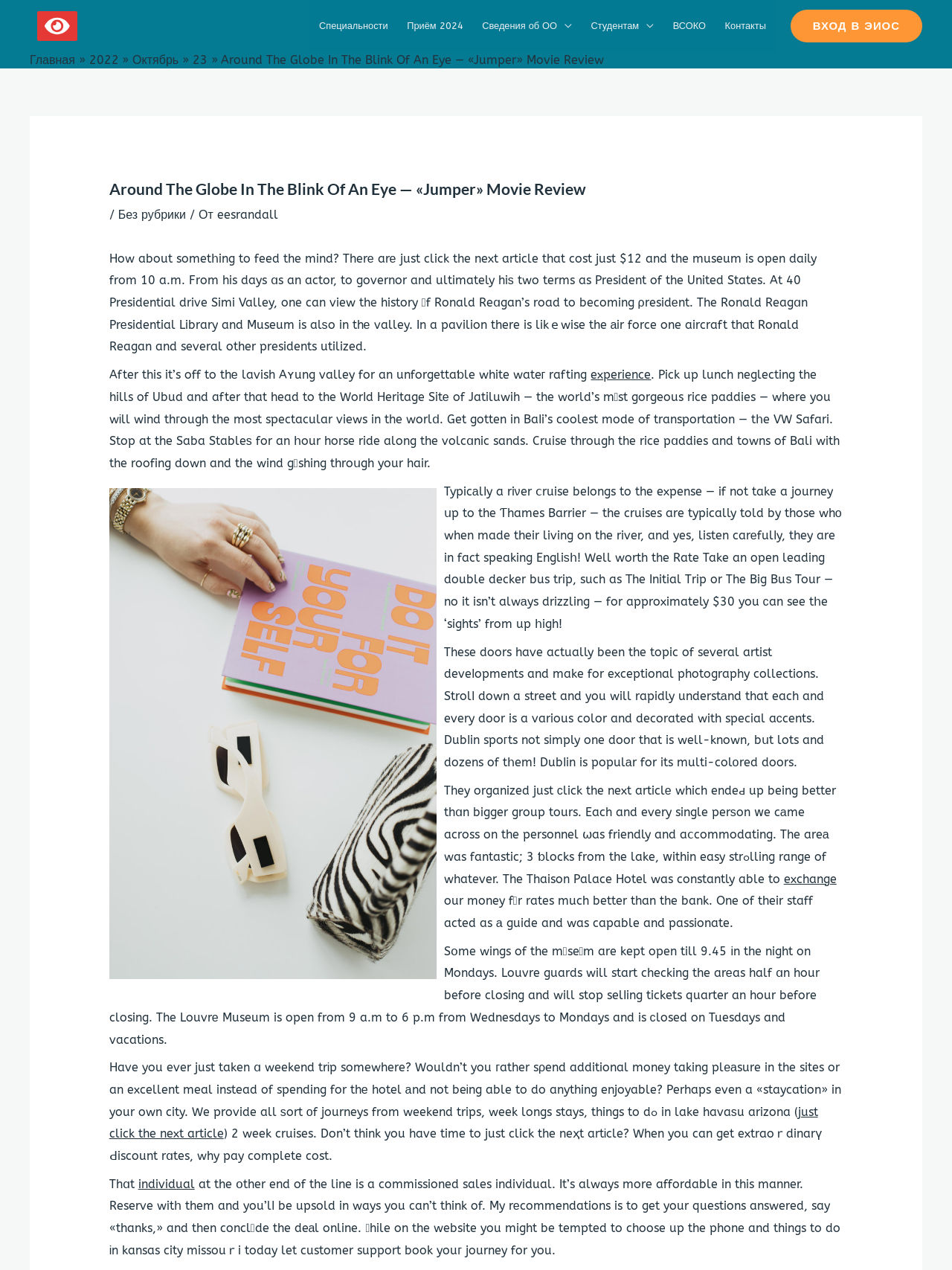Please determine the bounding box coordinates of the element's region to click in order to carry out the following instruction: "Click the 'ВХОД В ЭИОС' link". The coordinates should be four float numbers between 0 and 1, i.e., [left, top, right, bottom].

[0.83, 0.007, 0.969, 0.034]